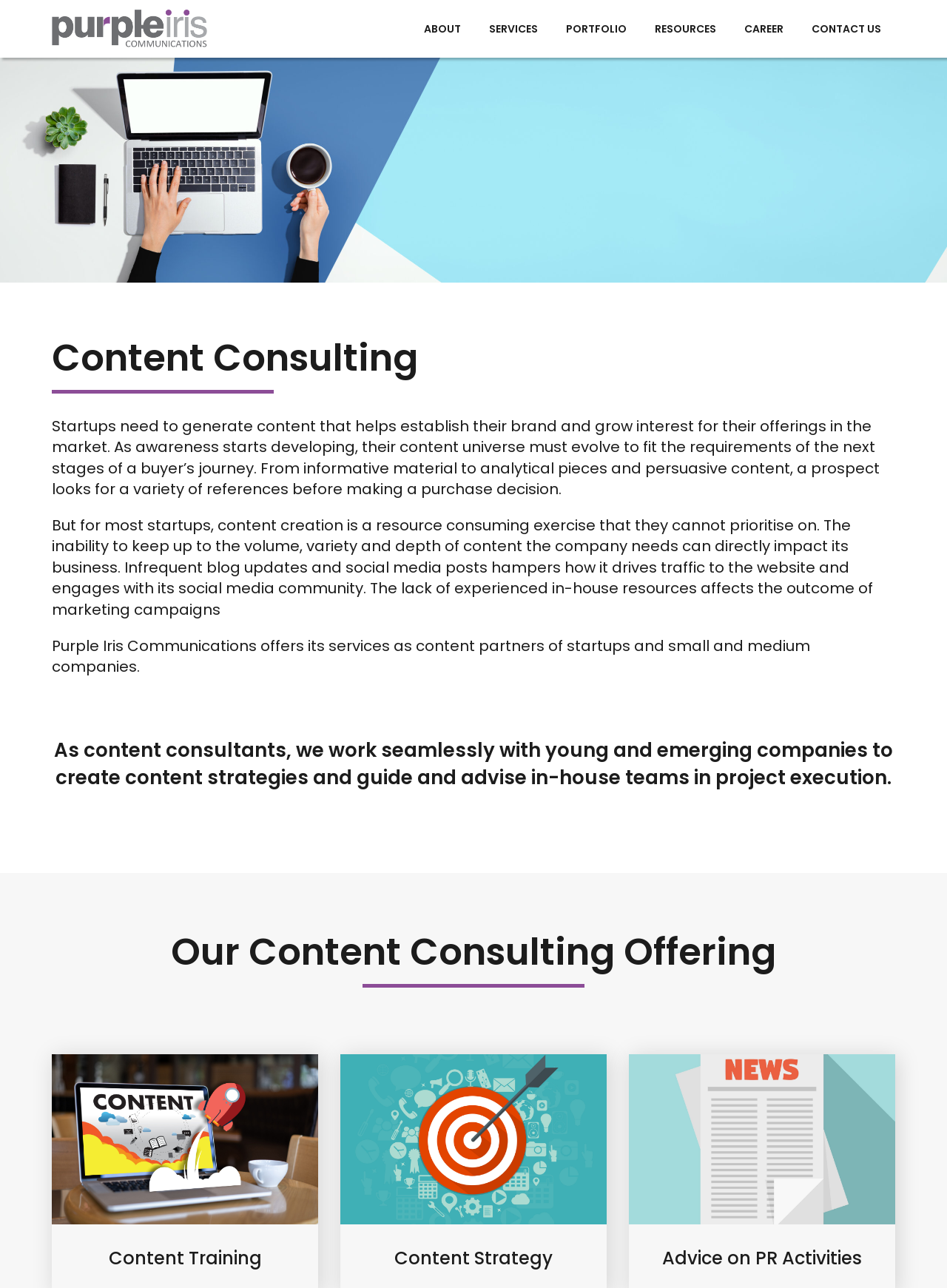Please find the bounding box coordinates of the element that you should click to achieve the following instruction: "View Content Consulting services". The coordinates should be presented as four float numbers between 0 and 1: [left, top, right, bottom].

[0.502, 0.122, 0.517, 0.145]